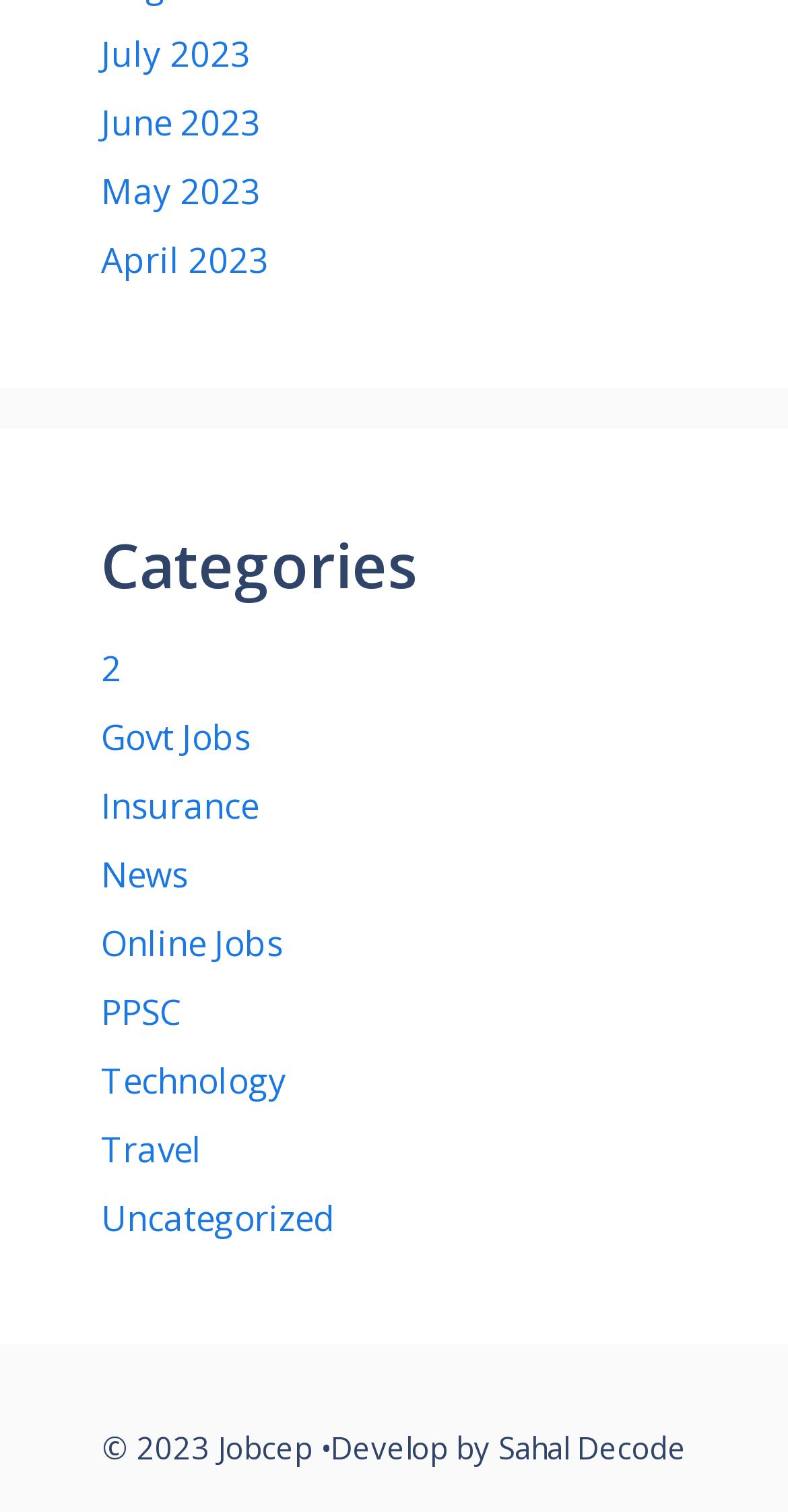Determine the bounding box coordinates of the clickable region to carry out the instruction: "Explore Style & Fashion".

None